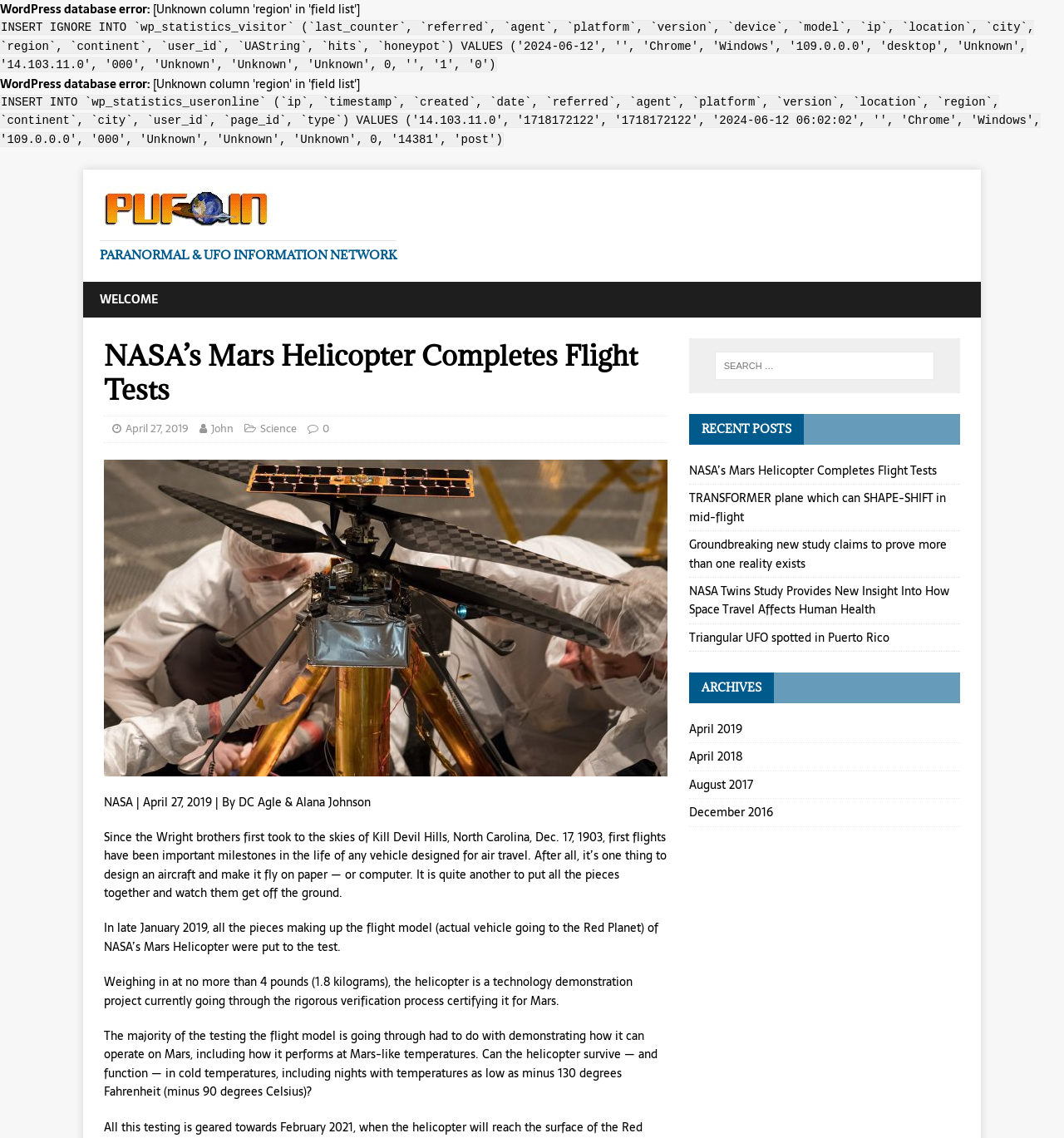What is the author of the article?
Answer the question using a single word or phrase, according to the image.

DC Agle & Alana Johnson